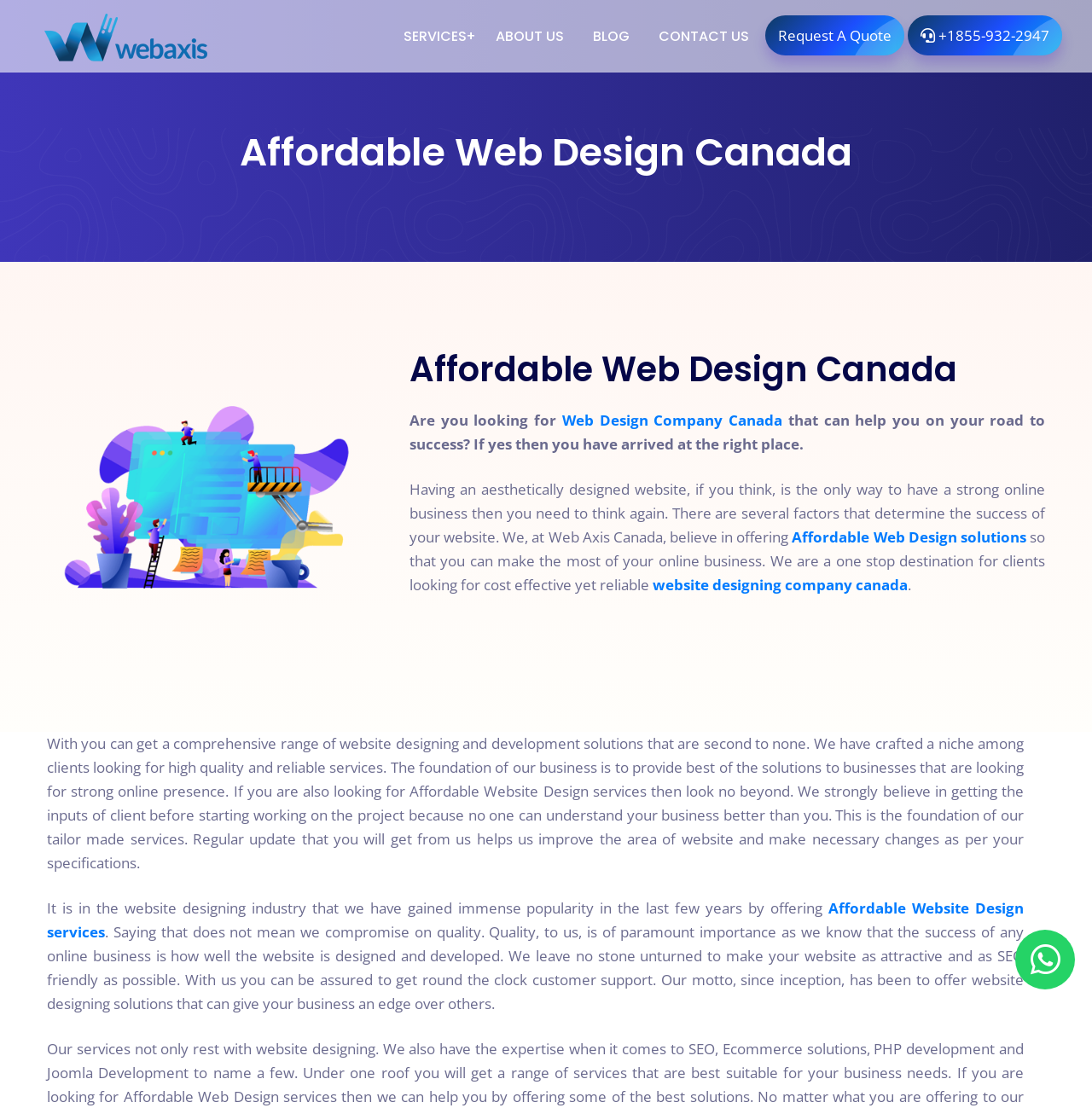How does Web Axis Canada approach client projects?
Give a single word or phrase answer based on the content of the image.

Tailor-made solutions